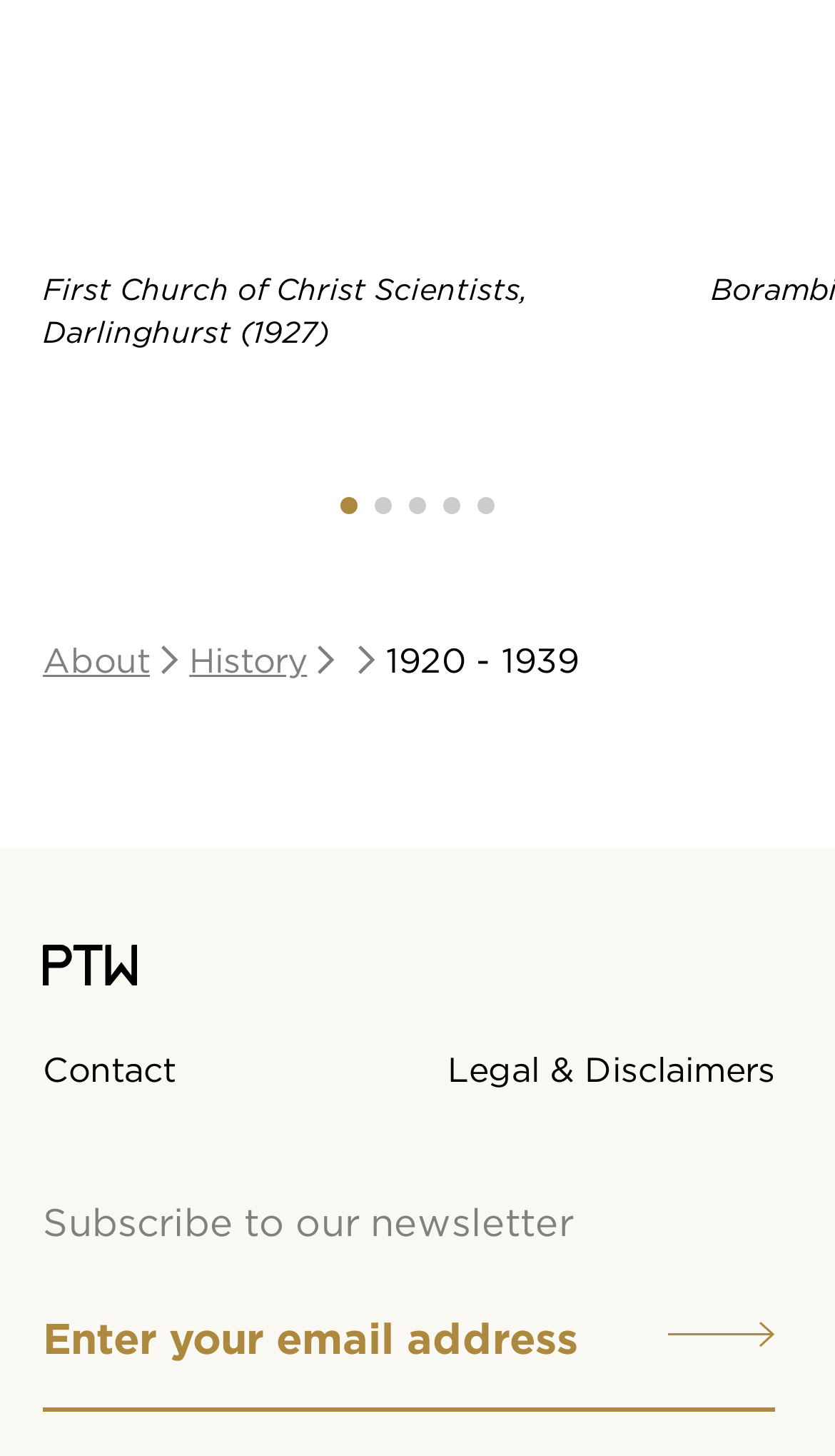What is the purpose of the textbox?
Provide a comprehensive and detailed answer to the question.

The textbox is required and has a placeholder text 'Enter your email address', indicating that it is used to collect email addresses from users, likely for newsletter subscription.